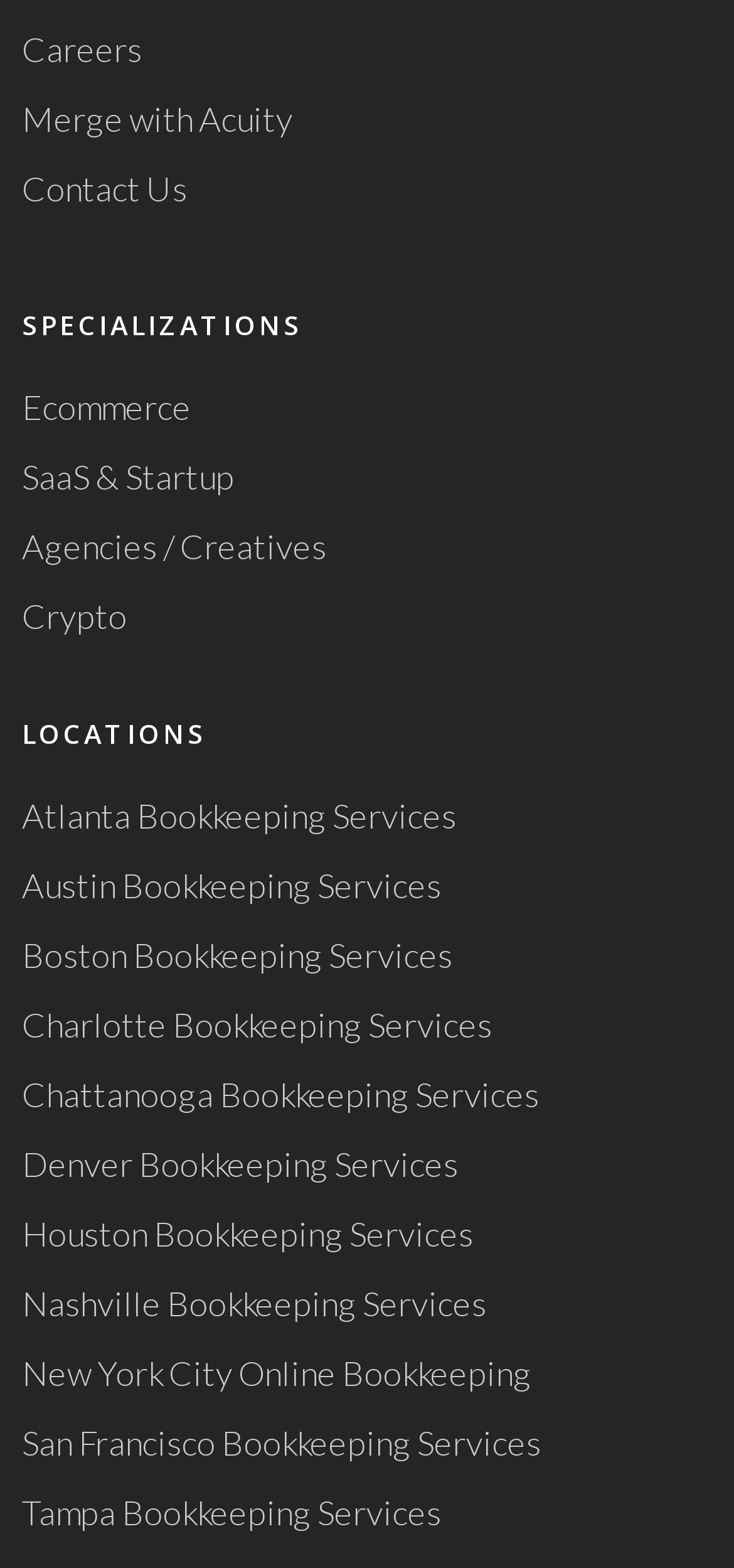Please find the bounding box coordinates of the element that you should click to achieve the following instruction: "Learn about SaaS & Startup services". The coordinates should be presented as four float numbers between 0 and 1: [left, top, right, bottom].

[0.03, 0.287, 0.97, 0.322]